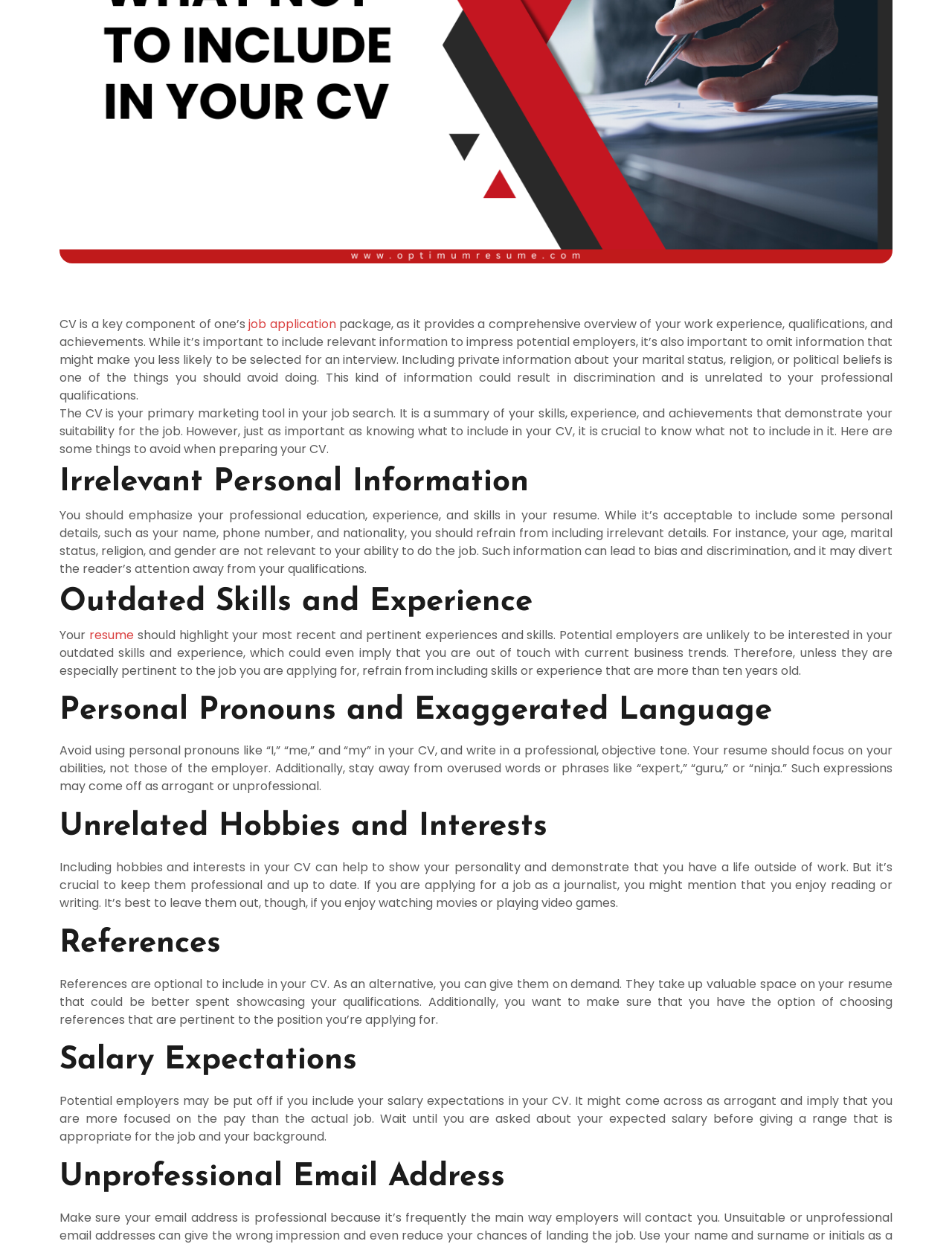Provide the bounding box coordinates of the UI element this sentence describes: "job application".

[0.261, 0.253, 0.353, 0.266]